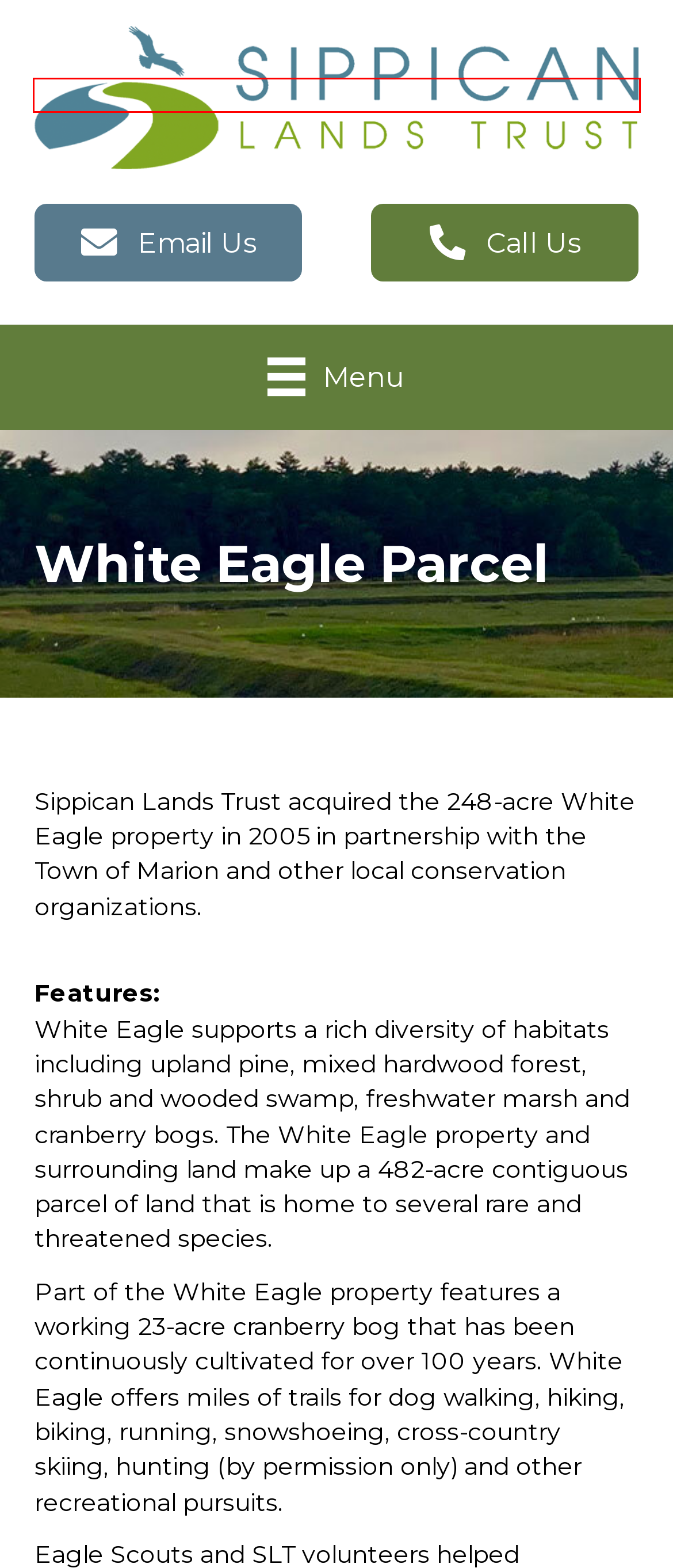Observe the webpage screenshot and focus on the red bounding box surrounding a UI element. Choose the most appropriate webpage description that corresponds to the new webpage after clicking the element in the bounding box. Here are the candidates:
A. Contact – Sippican Lands Trust
B. Donate – Sippican Lands Trust
C. Events – Sippican Lands Trust
D. Sippican Lands Trust – Wildlife Refuge, Marion MA
E. Campaigns – Sippican Lands Trust
F. Membership – Sippican Lands Trust
G. SouthCoast Internet – Web Design and Development
H. Explore Our Properties – Sippican Lands Trust

D